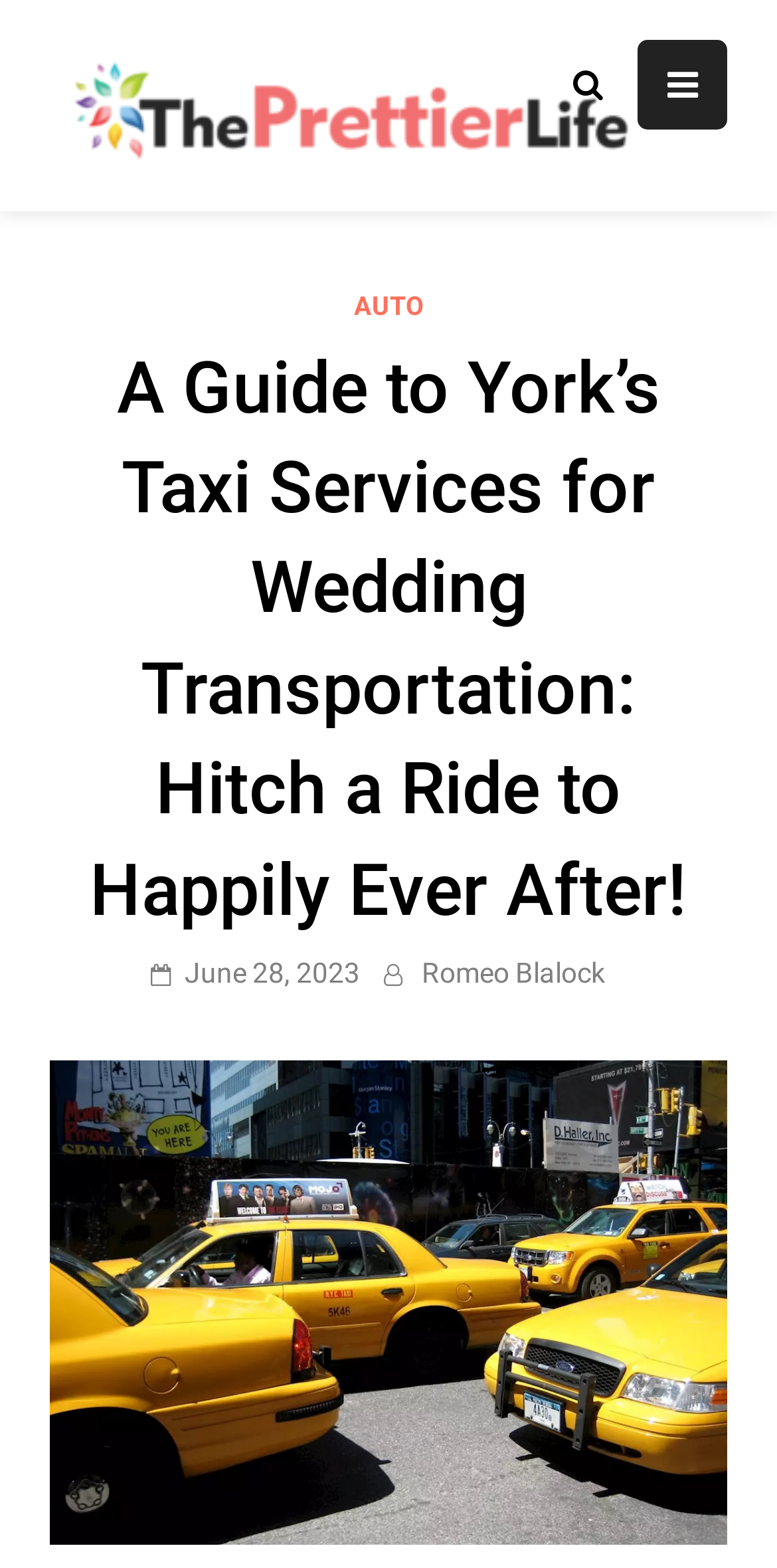When was this article published?
Please provide a single word or phrase answer based on the image.

June 28, 2023